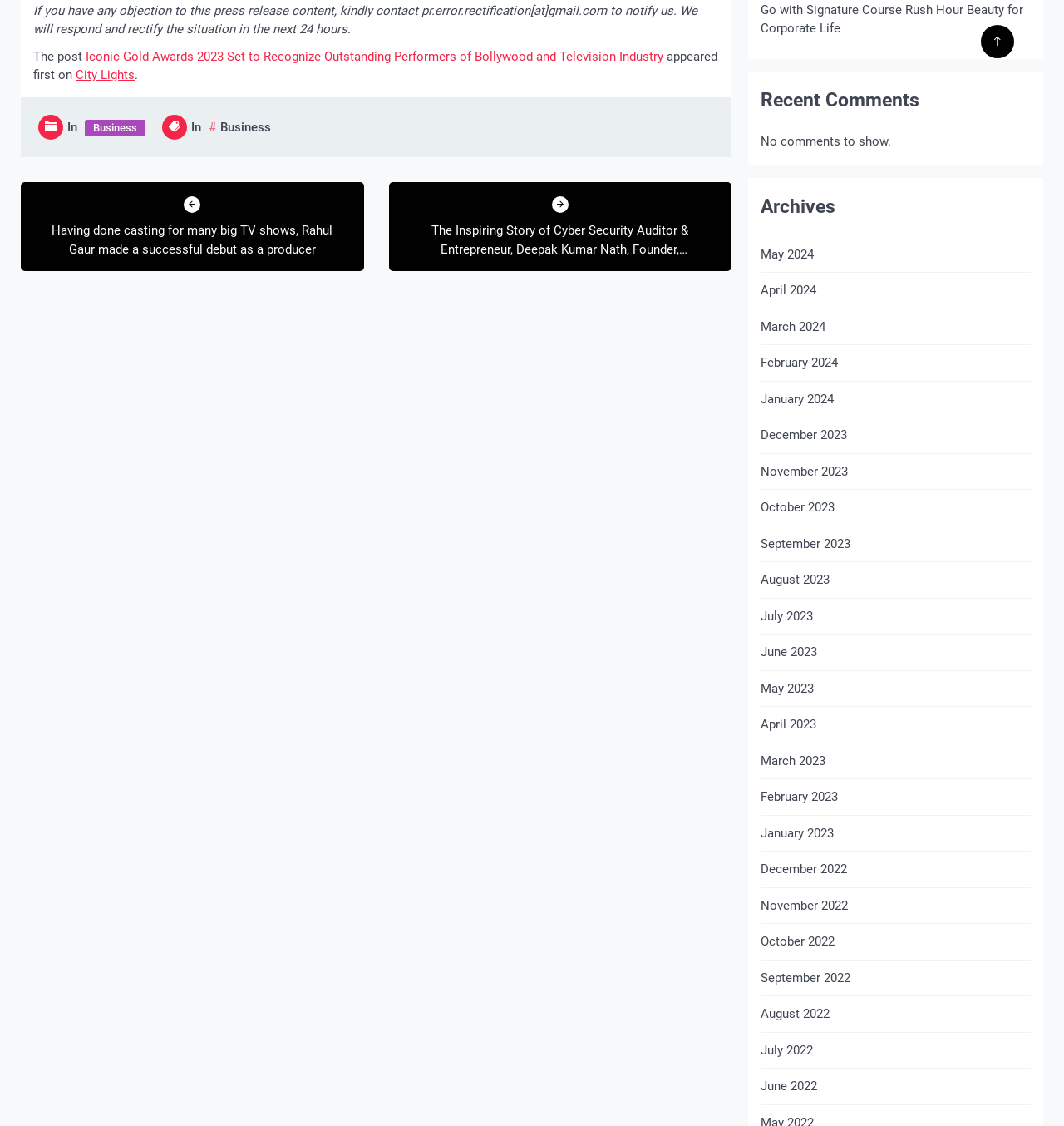Determine the coordinates of the bounding box that should be clicked to complete the instruction: "Read the post about Iconic Gold Awards 2023". The coordinates should be represented by four float numbers between 0 and 1: [left, top, right, bottom].

[0.08, 0.043, 0.623, 0.056]